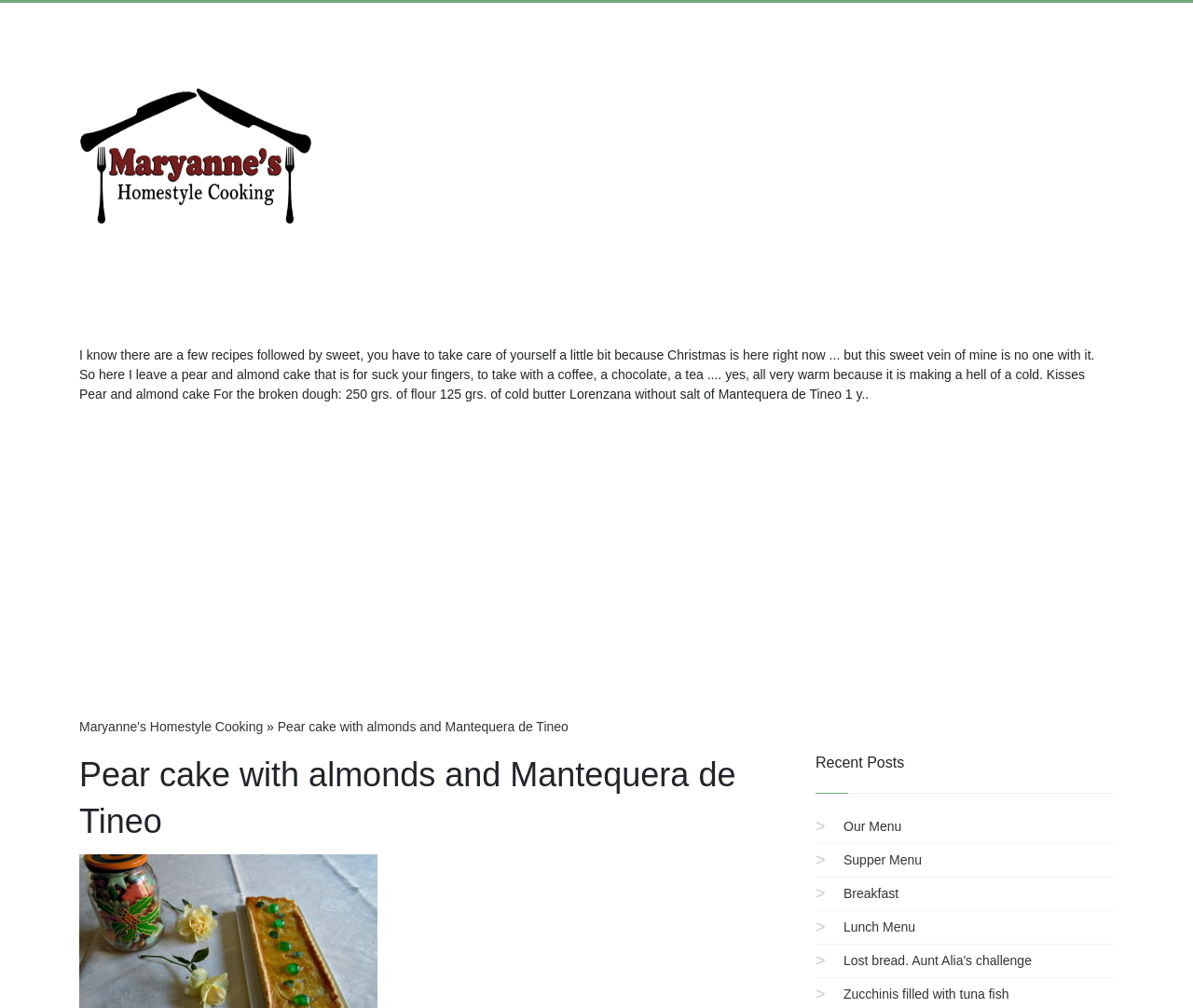How many links are there in the 'Recent Posts' section?
Using the image as a reference, give an elaborate response to the question.

There are 6 links in the 'Recent Posts' section, which are 'Our Menu', 'Supper Menu', 'Breakfast', 'Lunch Menu', 'Lost bread. Aunt Alia's challenge', and 'Zucchinis filled with tuna fish'.